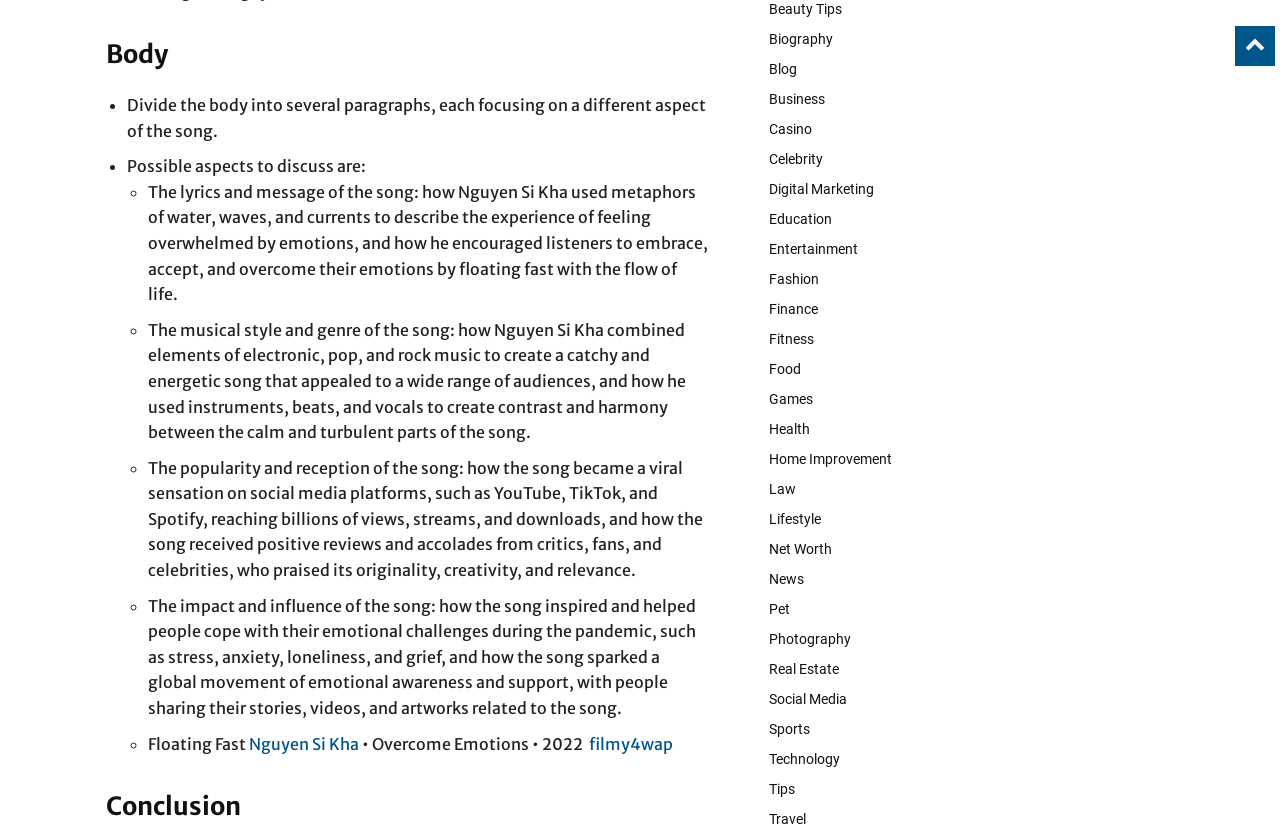How many aspects of the song are discussed?
Look at the image and respond with a one-word or short phrase answer.

Four